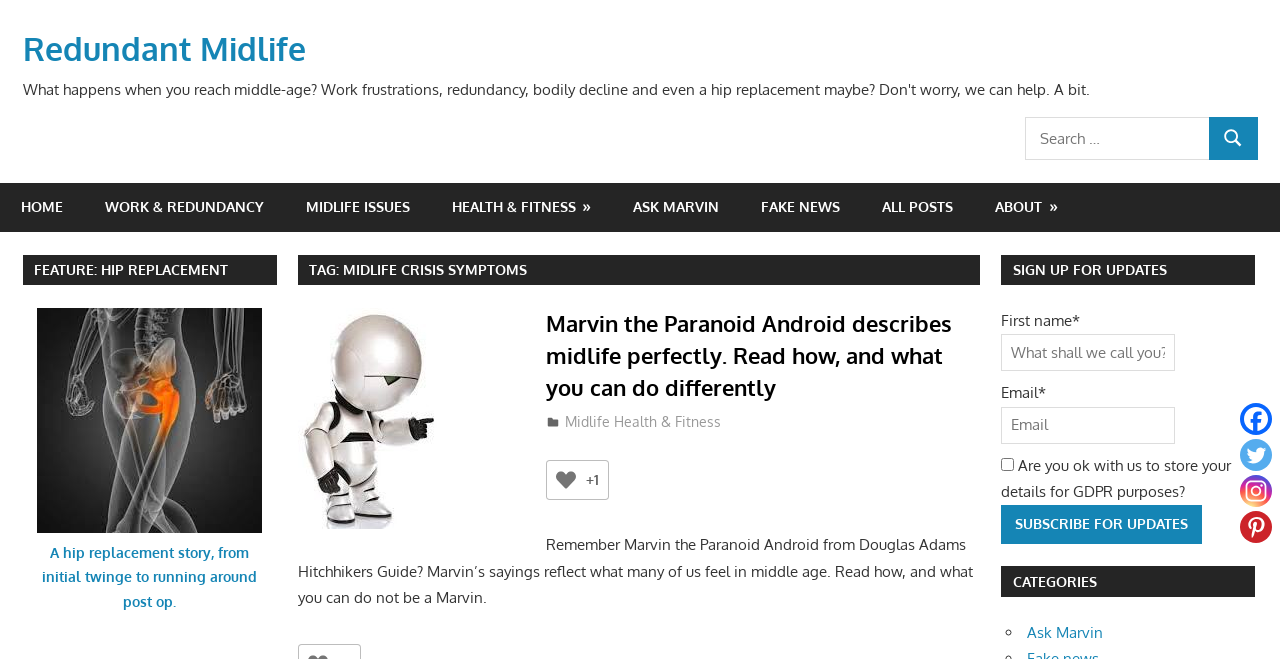What is the name of the android described in the article?
Please provide a comprehensive and detailed answer to the question.

The article mentions 'Marvin the Paranoid Android' in the heading and the image description, indicating that Marvin is the android being referred to.